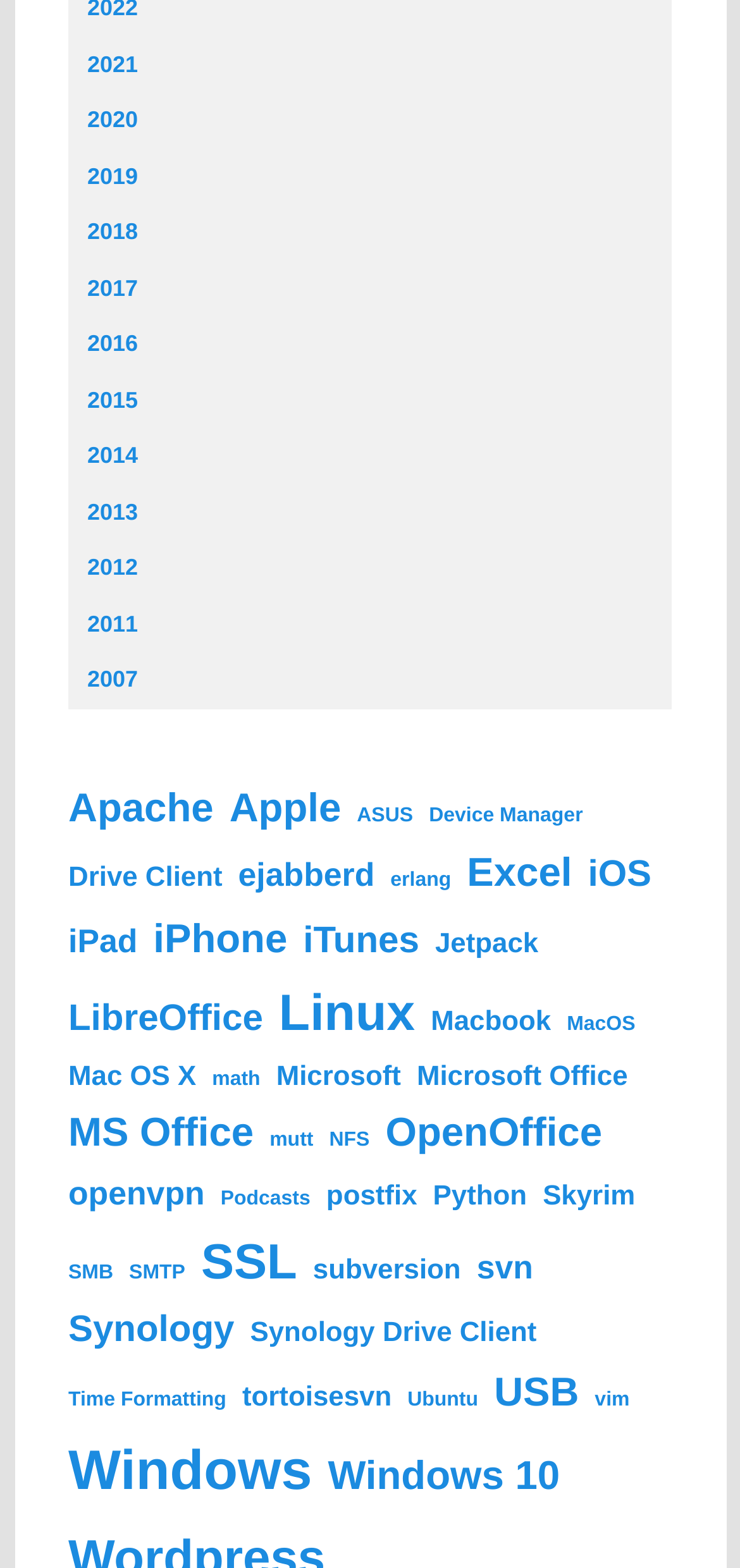Use a single word or phrase to answer this question: 
What is the last item listed on the webpage?

Windows 10